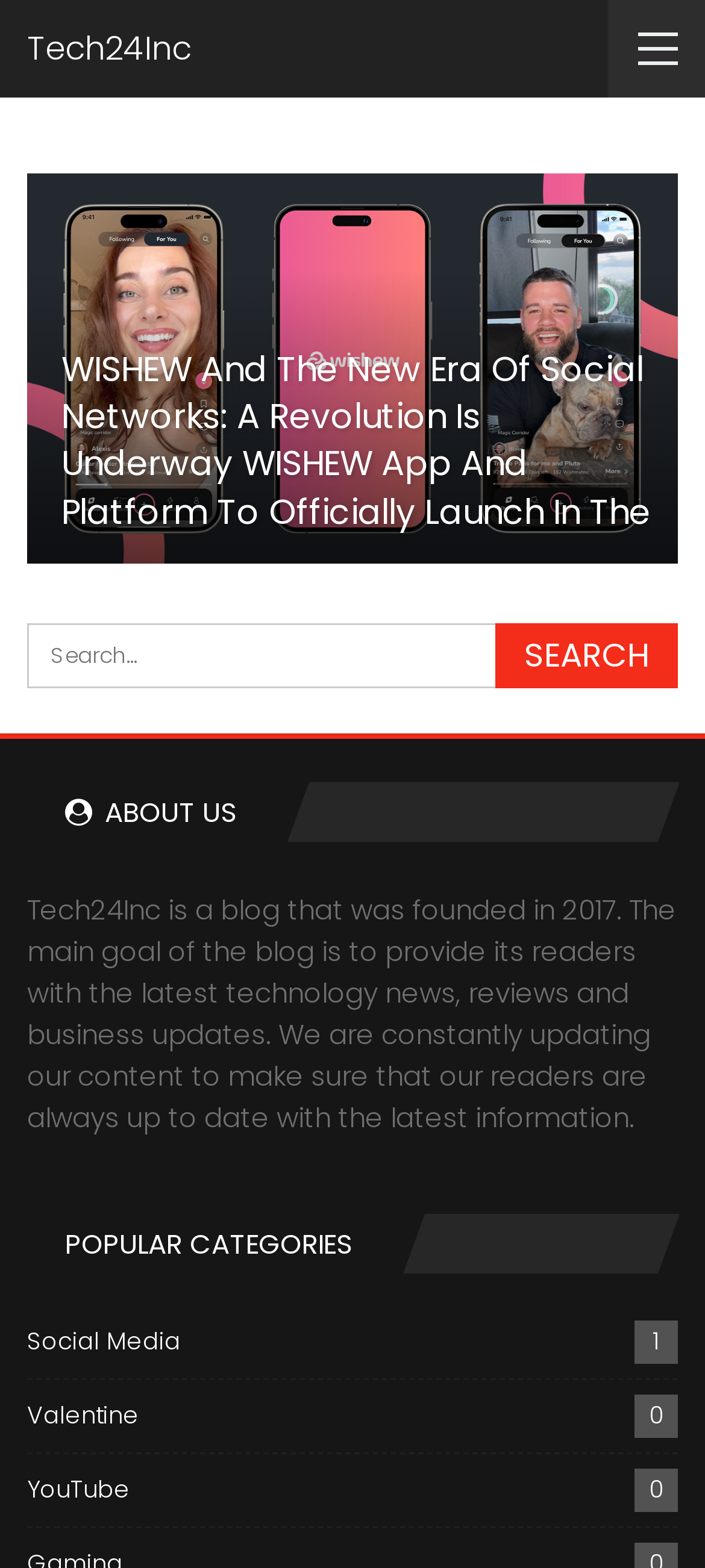Extract the bounding box coordinates for the UI element described as: "name="s" placeholder="Search..." title="Search for:"".

[0.038, 0.397, 0.962, 0.439]